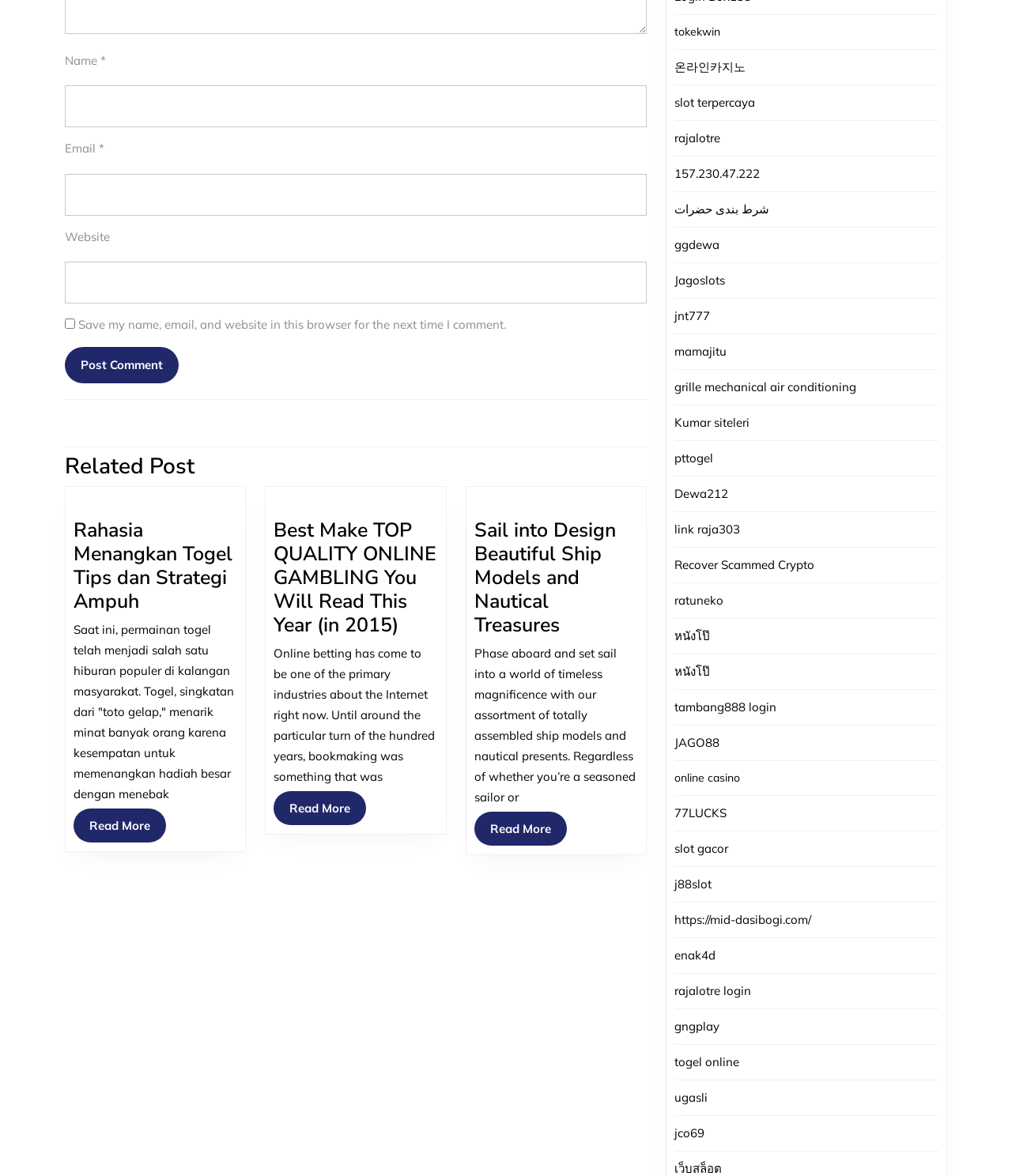Identify the bounding box coordinates of the element to click to follow this instruction: 'Read more about 'Rahasia Menangkan Togel Tips dan Strategi Ampuh''. Ensure the coordinates are four float values between 0 and 1, provided as [left, top, right, bottom].

[0.073, 0.688, 0.164, 0.717]